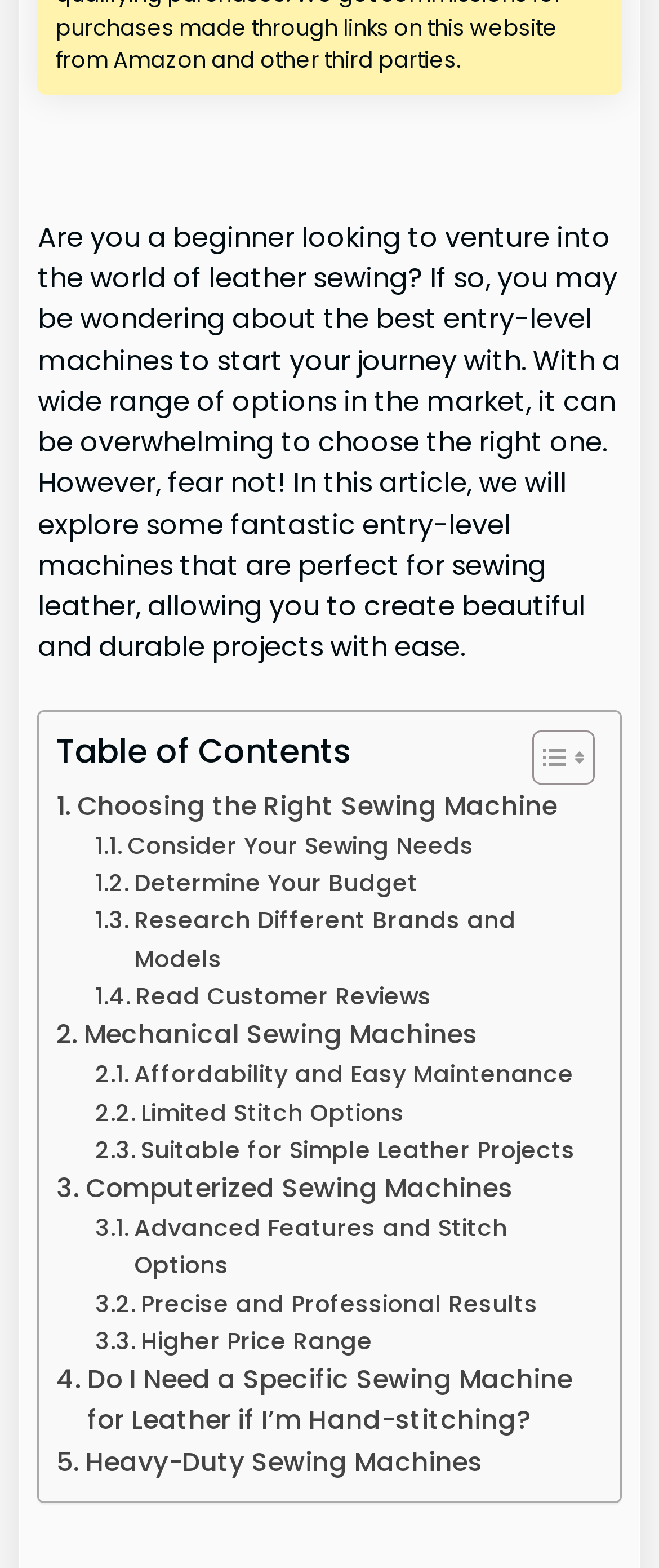Locate and provide the bounding box coordinates for the HTML element that matches this description: "Advanced Features and Stitch Options".

[0.145, 0.771, 0.889, 0.819]